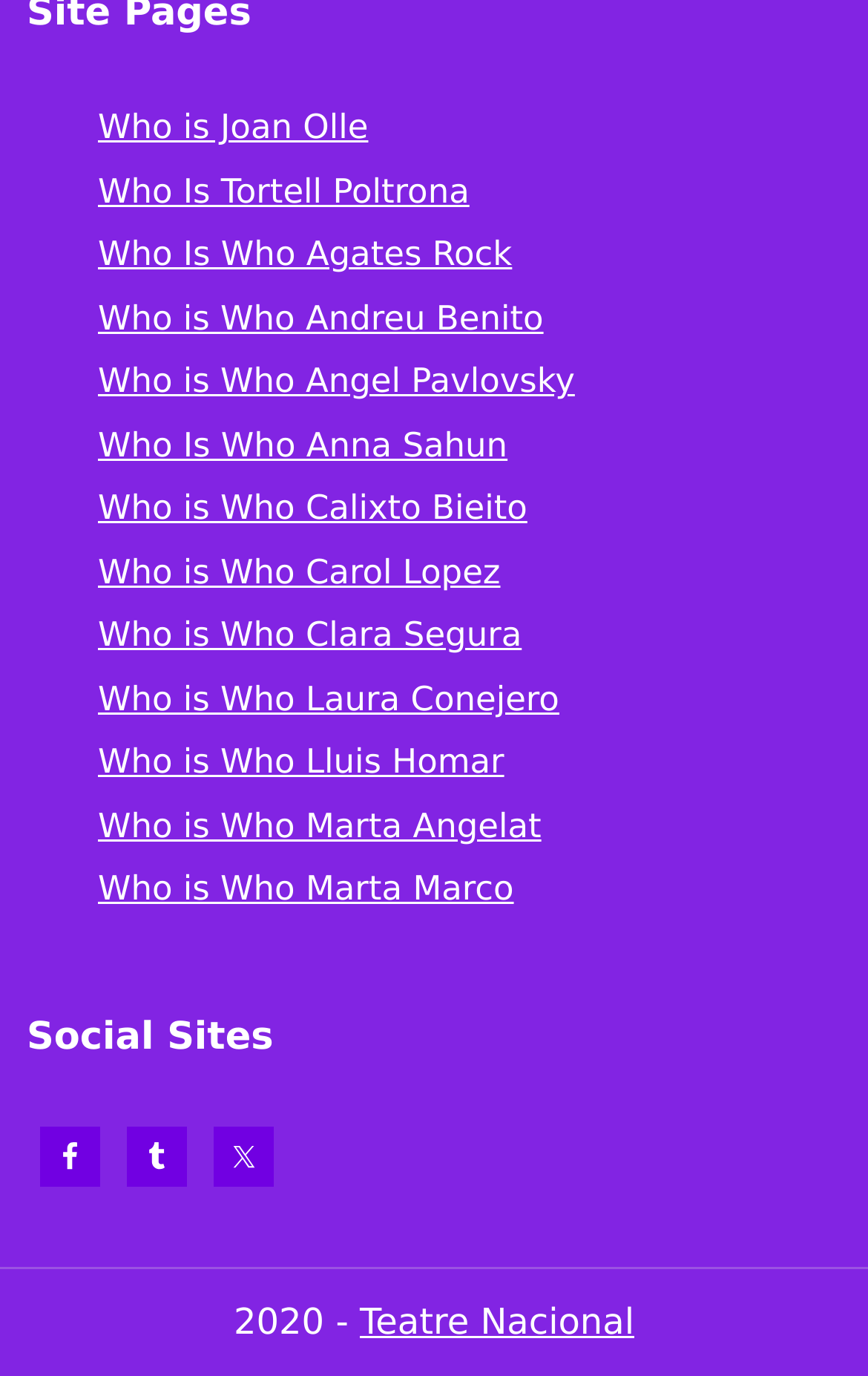Find the bounding box coordinates for the area that must be clicked to perform this action: "Open Twitter".

[0.246, 0.819, 0.315, 0.863]